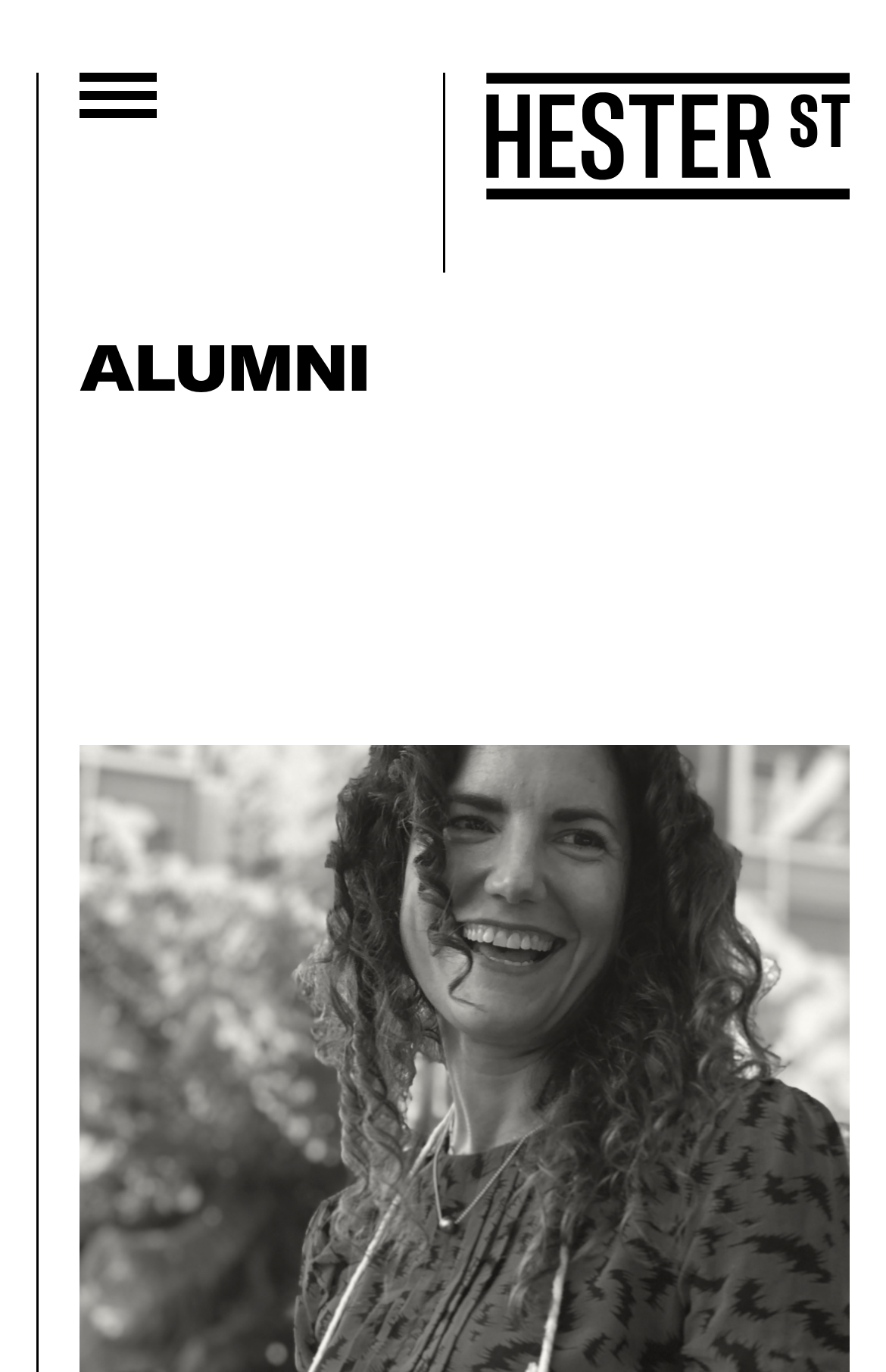How many links are there in the top menu?
Based on the visual, give a brief answer using one word or a short phrase.

11